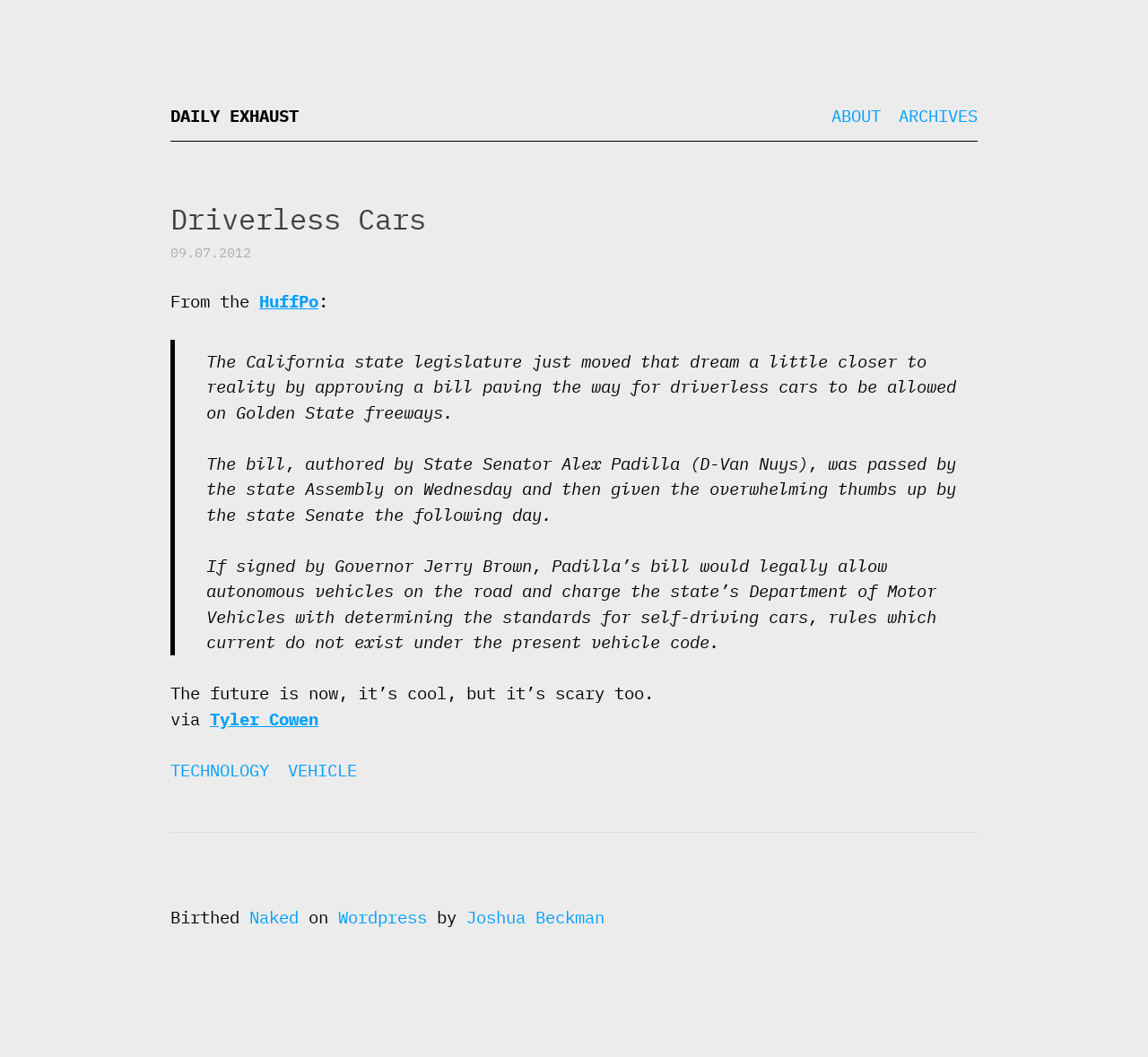Please reply to the following question using a single word or phrase: 
What is the name of the person mentioned at the end of the article?

Tyler Cowen